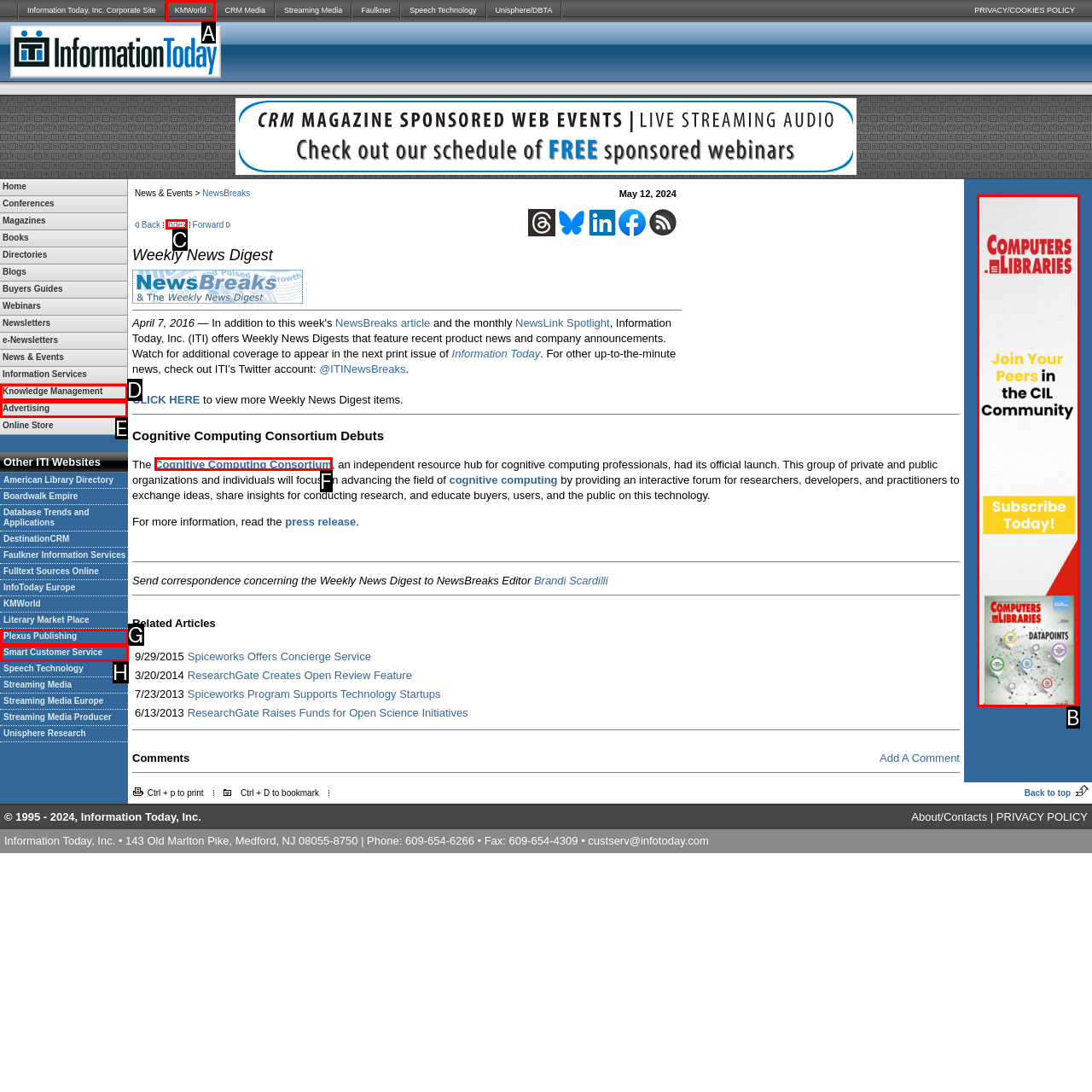Identify the letter of the UI element you should interact with to perform the task: Go to KMWorld
Reply with the appropriate letter of the option.

A